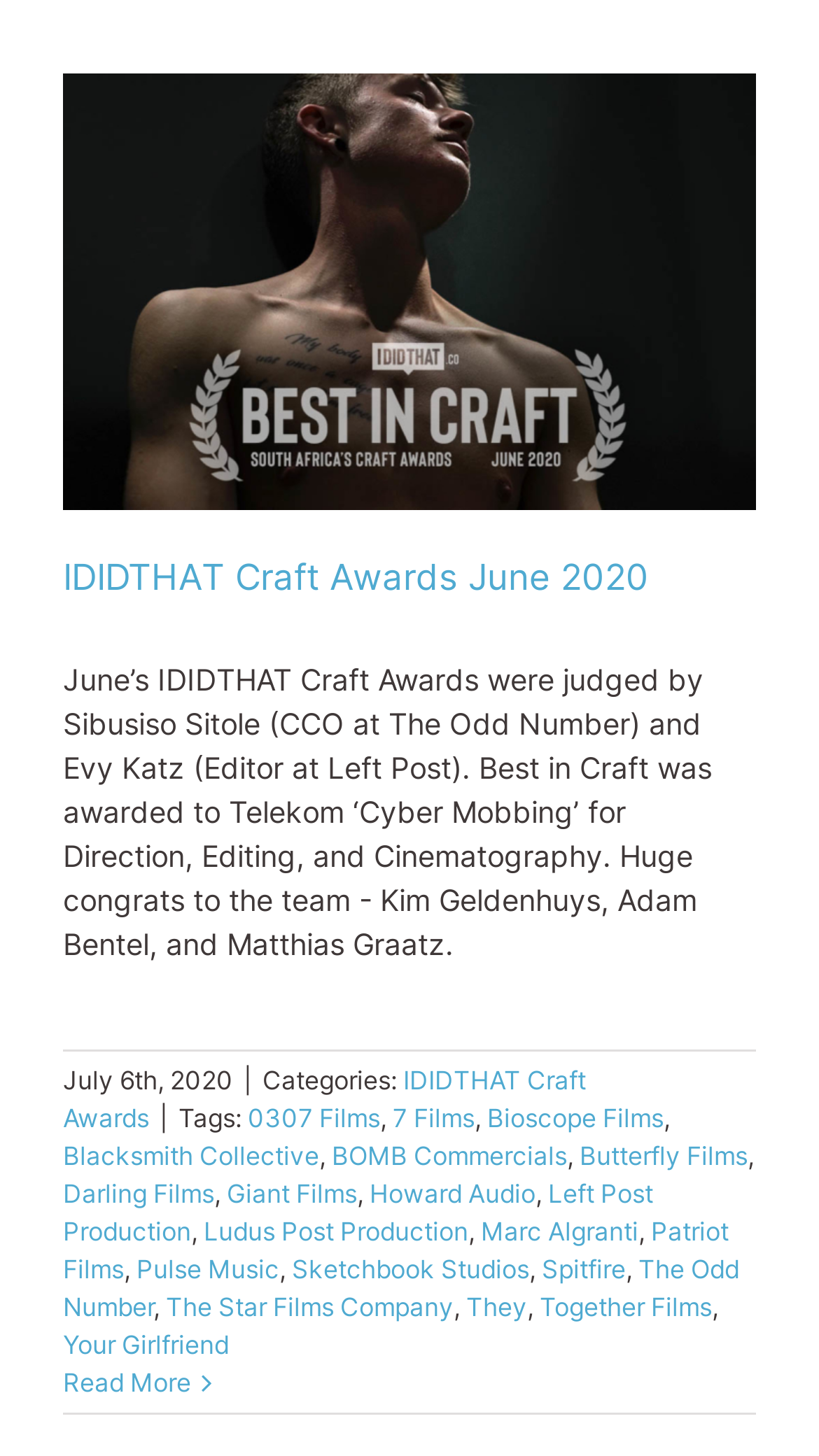What is the name of the award?
Please look at the screenshot and answer using one word or phrase.

IDIDTHAT Craft Awards